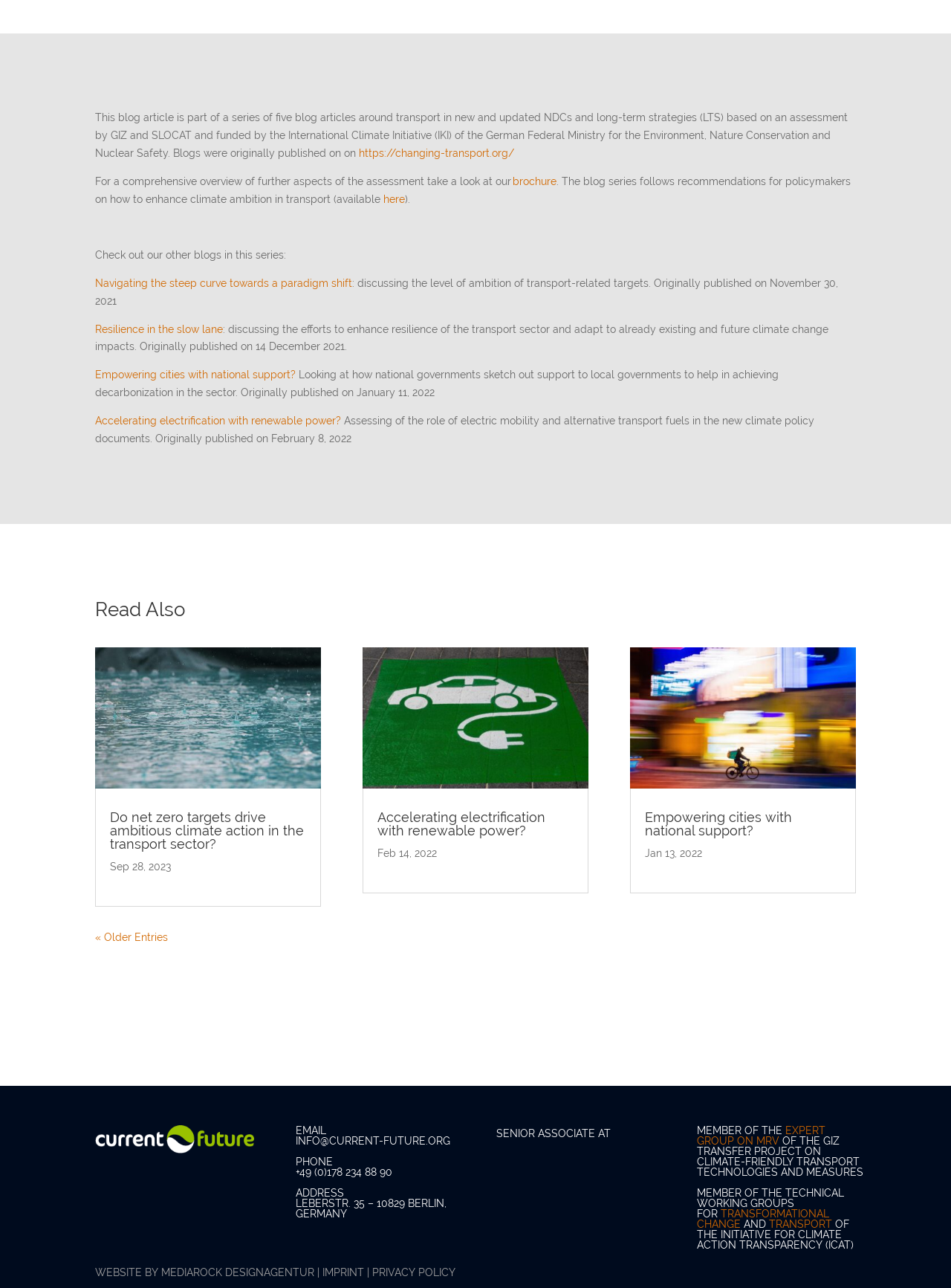Please locate the clickable area by providing the bounding box coordinates to follow this instruction: "Read the blog article 'Navigating the steep curve towards a paradigm shift'".

[0.1, 0.215, 0.37, 0.224]